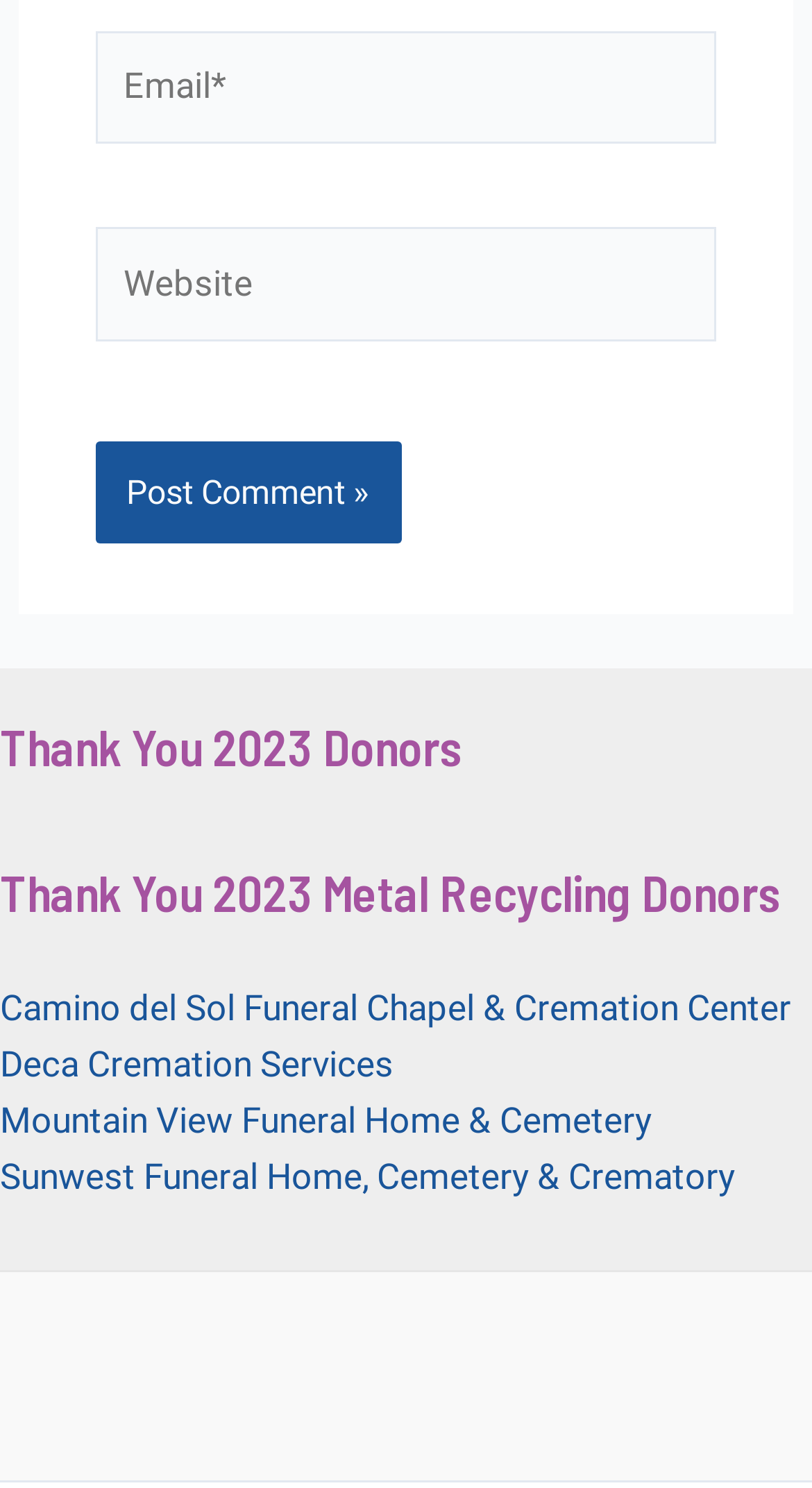What is the function of the button 'Post Comment »'?
Please provide a detailed and thorough answer to the question.

The button 'Post Comment »' is likely used to submit a comment or a post after filling in the required fields, such as the 'Email*' textbox.